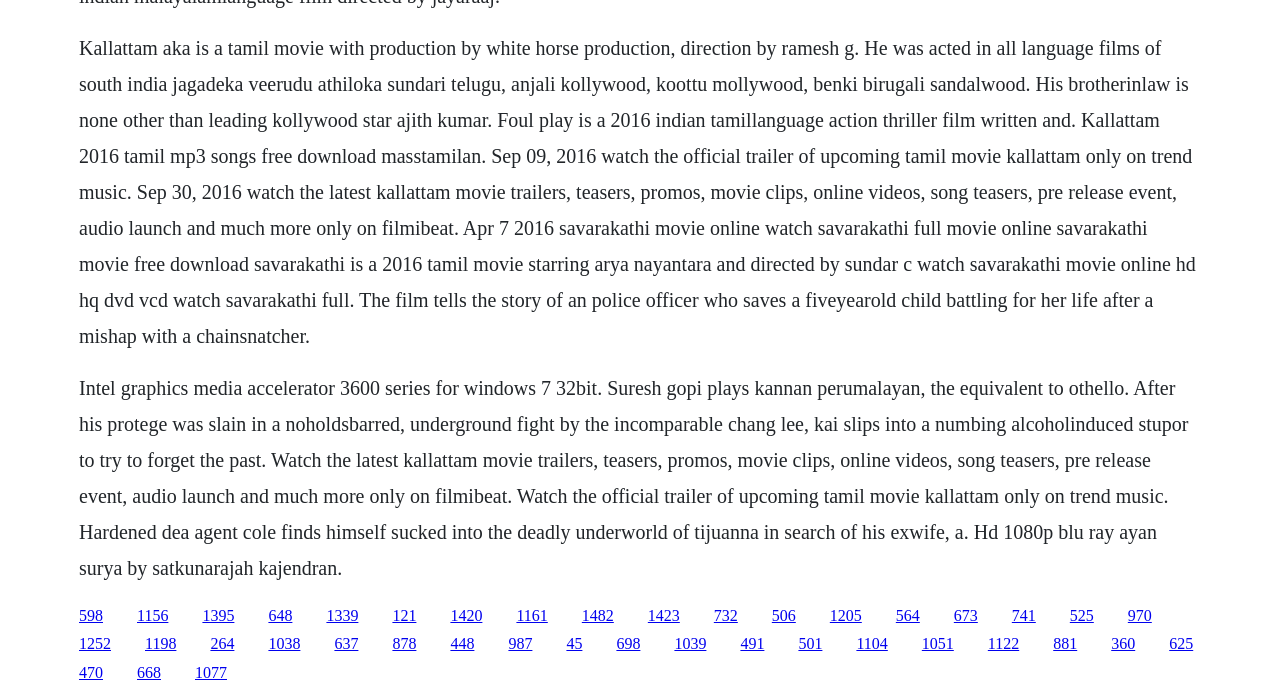Identify the bounding box coordinates necessary to click and complete the given instruction: "Click the link to watch Savarakathi full movie online".

[0.21, 0.872, 0.228, 0.896]